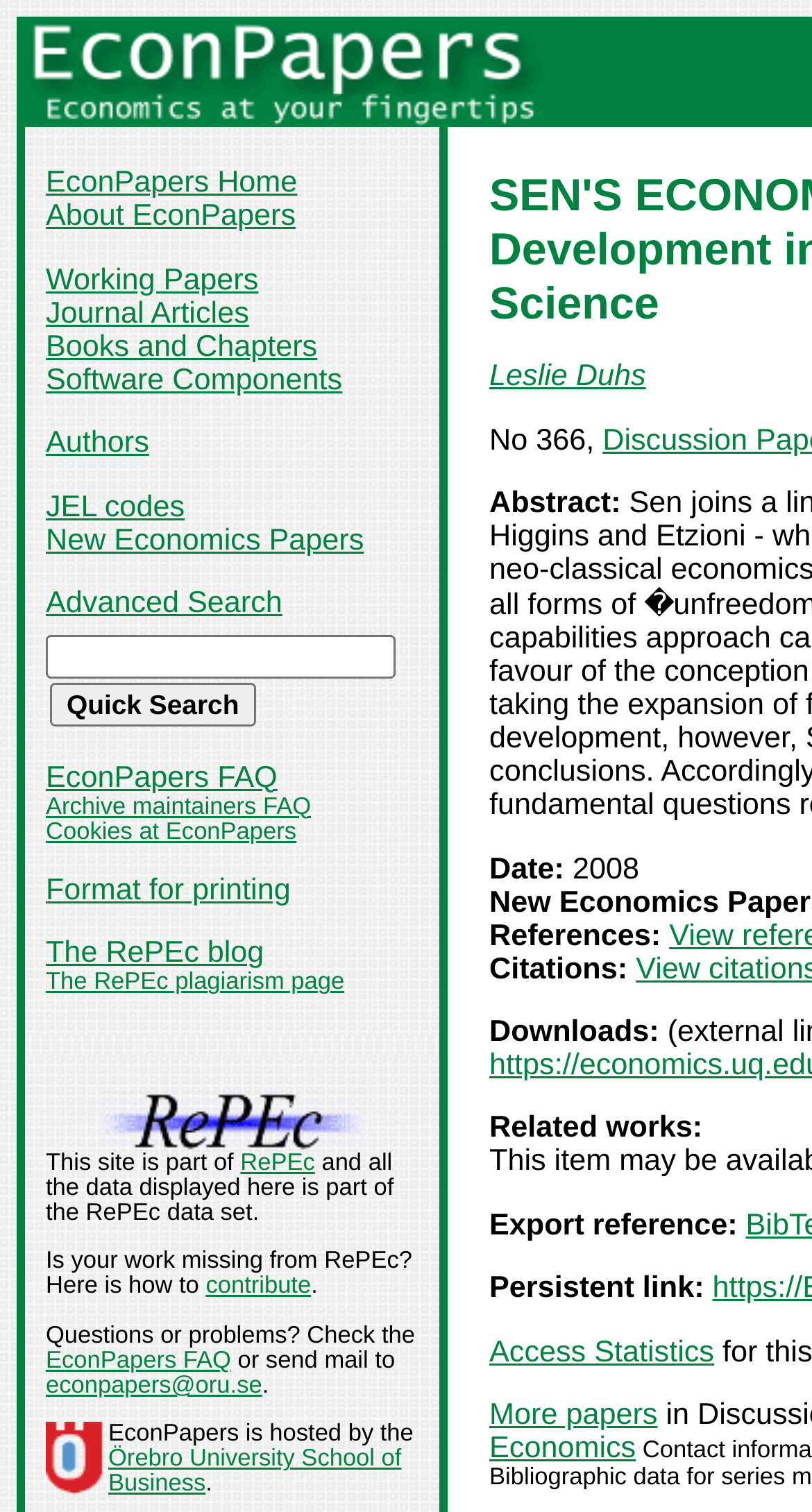Identify the bounding box coordinates for the UI element described by the following text: "Authors". Provide the coordinates as four float numbers between 0 and 1, in the format [left, top, right, bottom].

[0.056, 0.282, 0.184, 0.305]